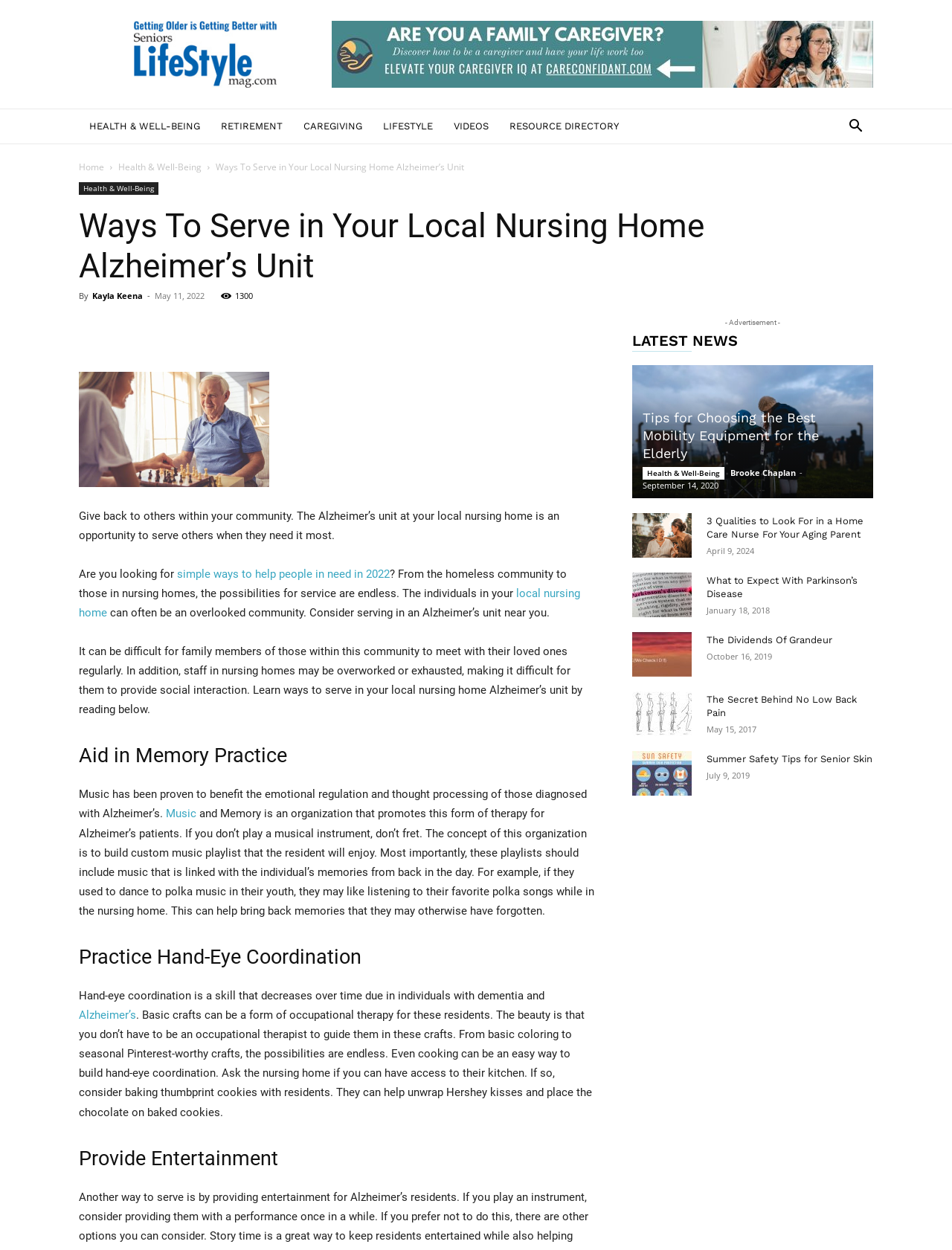Please predict the bounding box coordinates (top-left x, top-left y, bottom-right x, bottom-right y) for the UI element in the screenshot that fits the description: Home

None